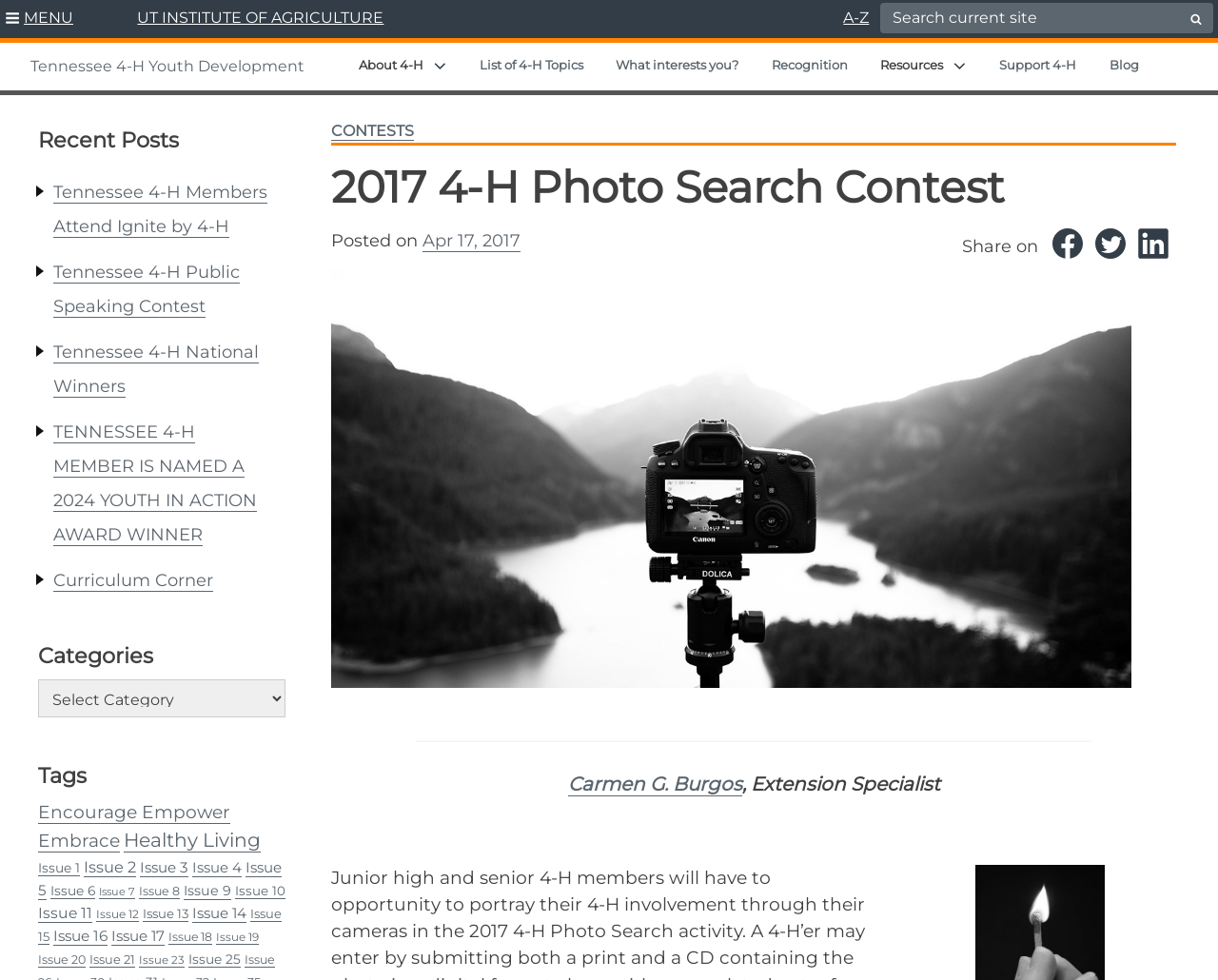Answer the question below with a single word or a brief phrase: 
What is the author of the post?

Carmen G. Burgos